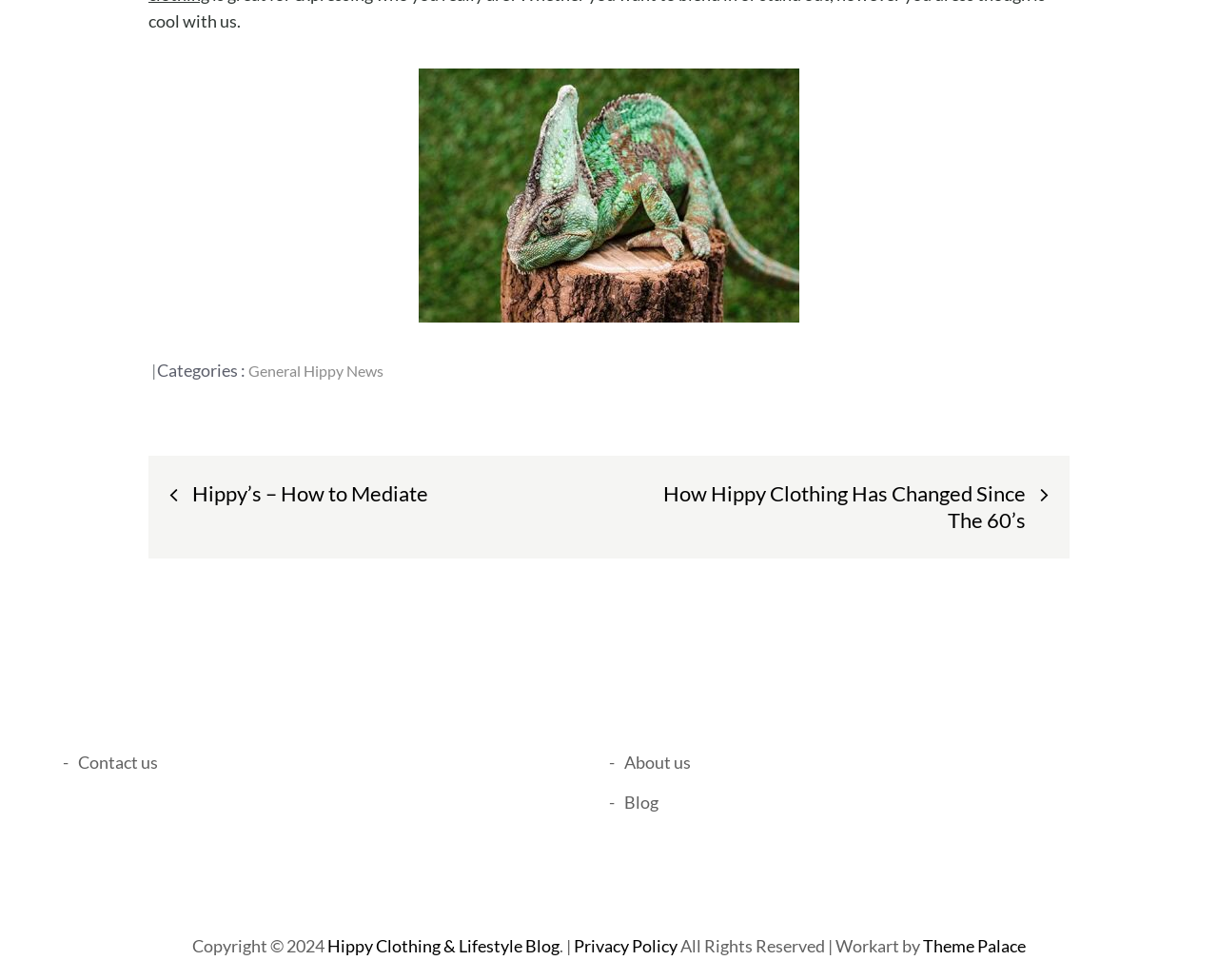Highlight the bounding box coordinates of the element you need to click to perform the following instruction: "View Engine Diagrams."

None